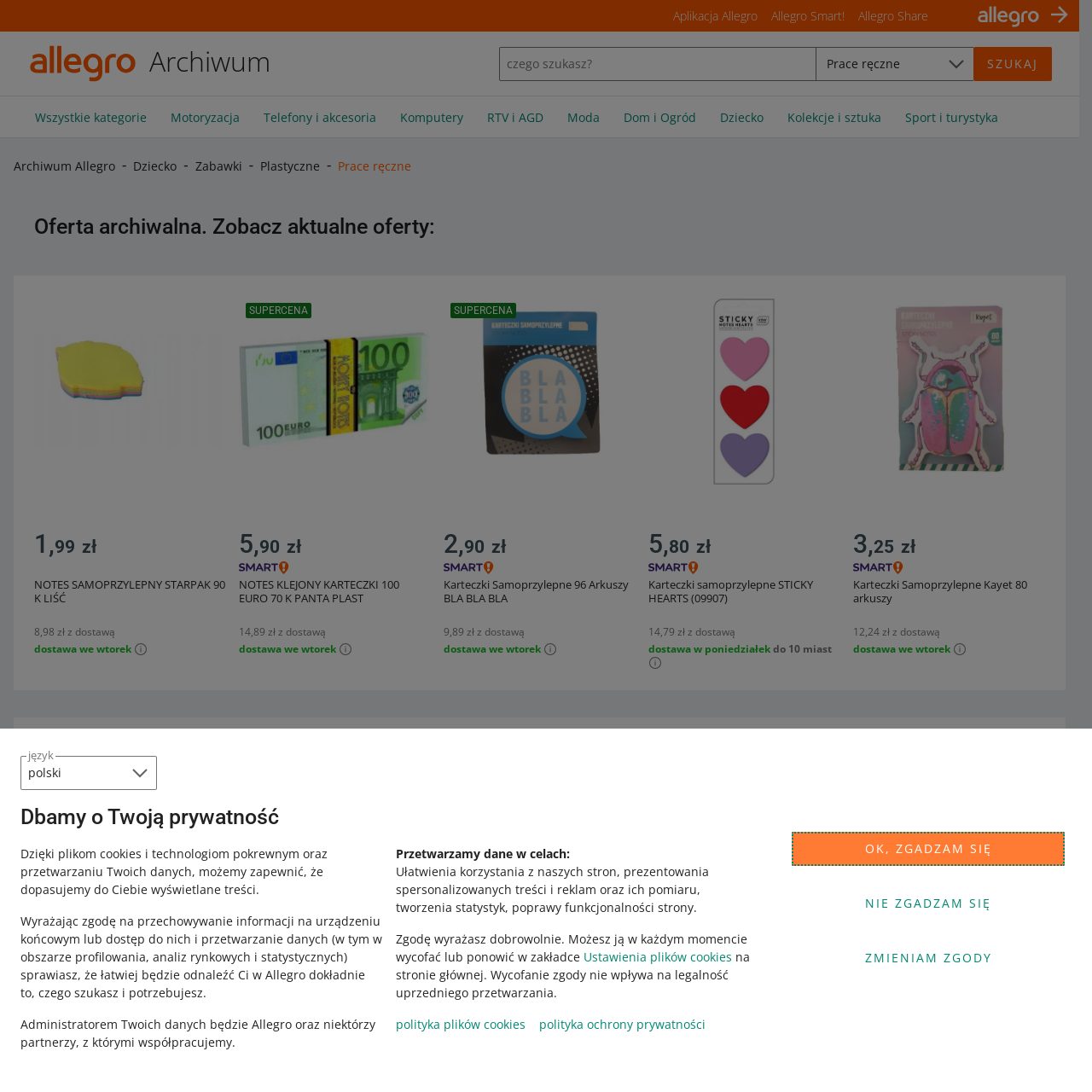Give a detailed account of the scene depicted in the image inside the red rectangle.

The image features a stylized sticky note design labeled "Karteczki samoprzylepne STICKY HEARTS (09907)." This product is likely a set of adhesive sticky notes characterized by playful heart designs, suitable for a variety of uses such as reminders, notes, or decorative purposes. Alongside the product name, the price is displayed as 5,80 zł, indicating its affordability. The vibrant design suggests a fun and whimsical aesthetic, making it appealing for school, office, or personal use.